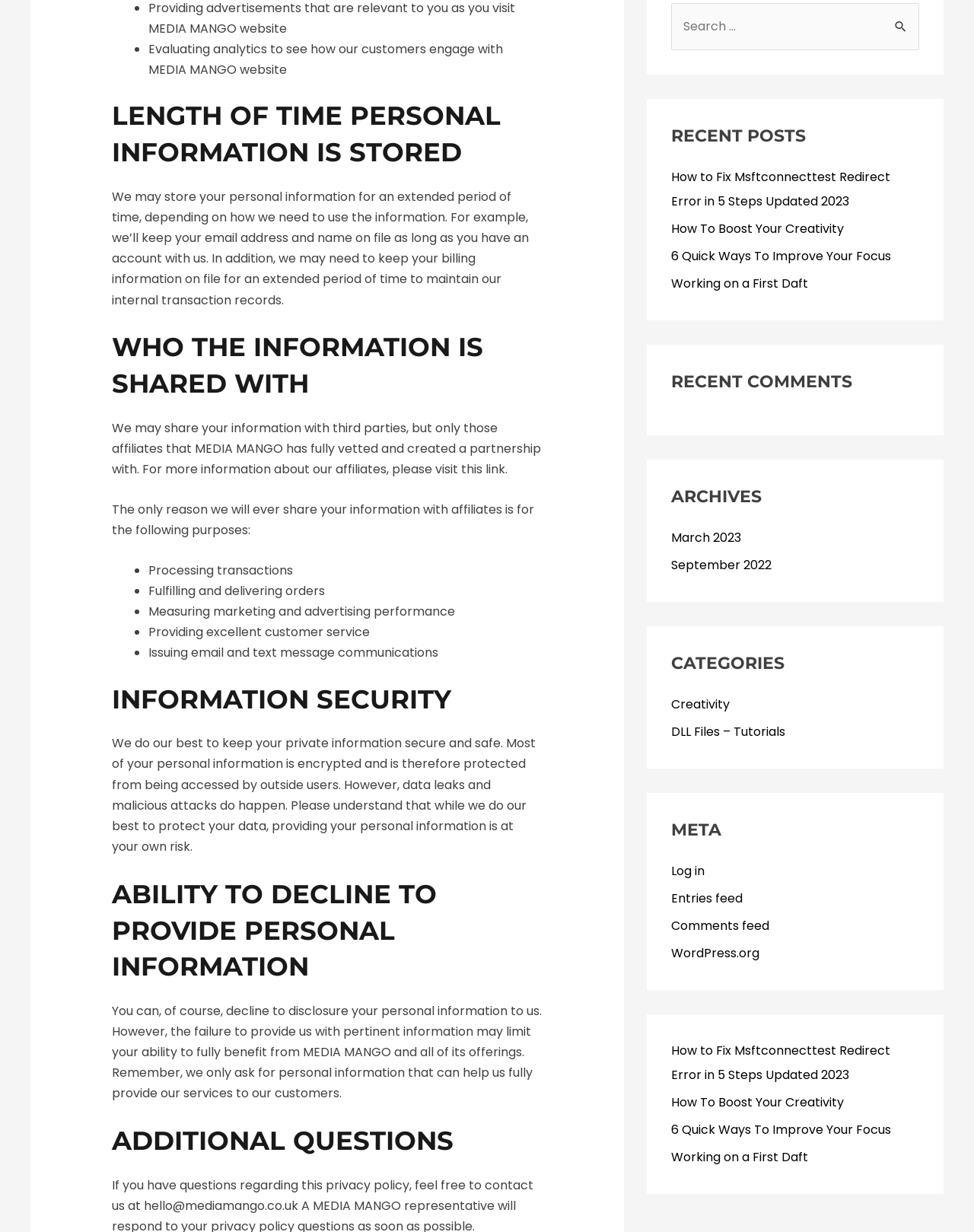Please provide a one-word or short phrase answer to the question:
What is the purpose of sharing information with affiliates?

Processing transactions